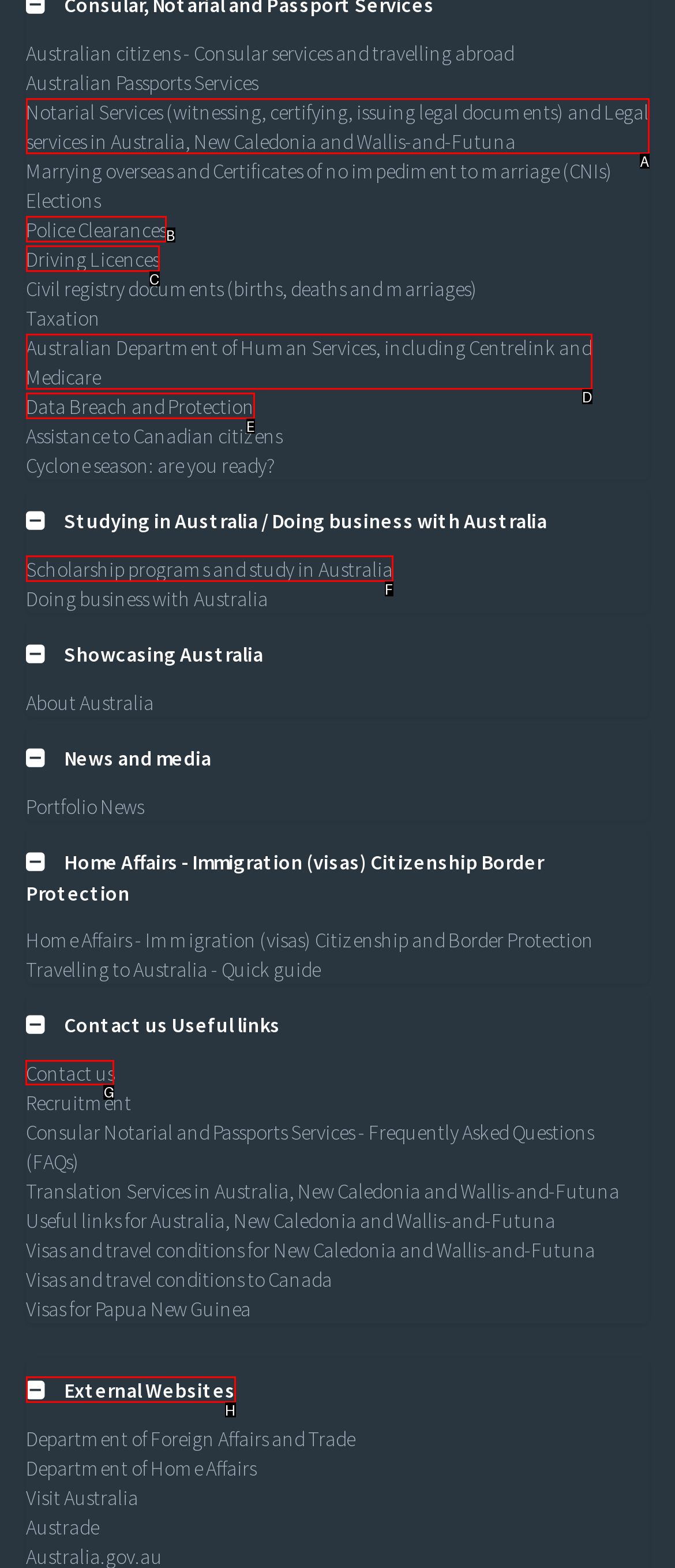To execute the task: Contact us, which one of the highlighted HTML elements should be clicked? Answer with the option's letter from the choices provided.

G